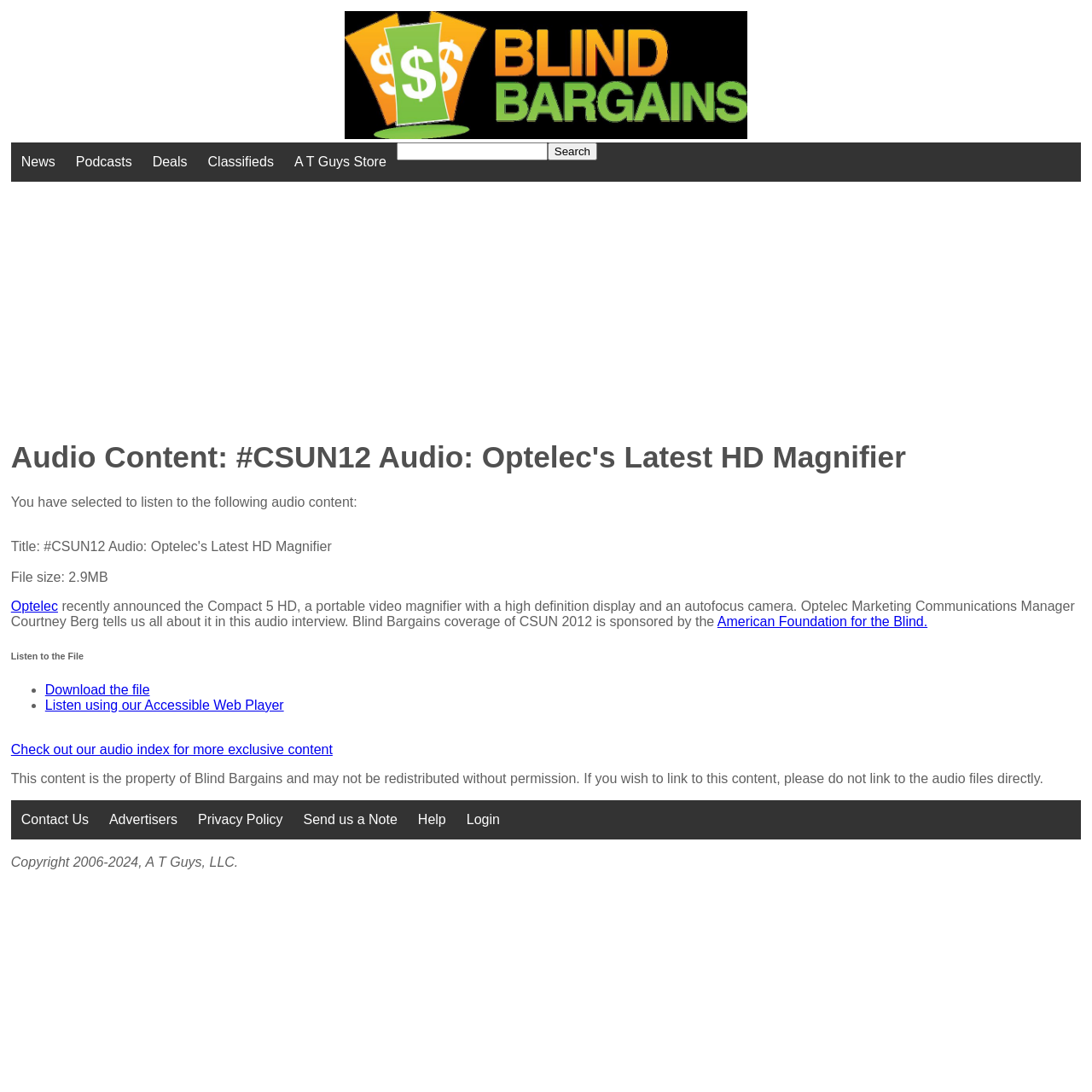Determine the bounding box coordinates of the area to click in order to meet this instruction: "Contact Us".

[0.01, 0.733, 0.091, 0.769]